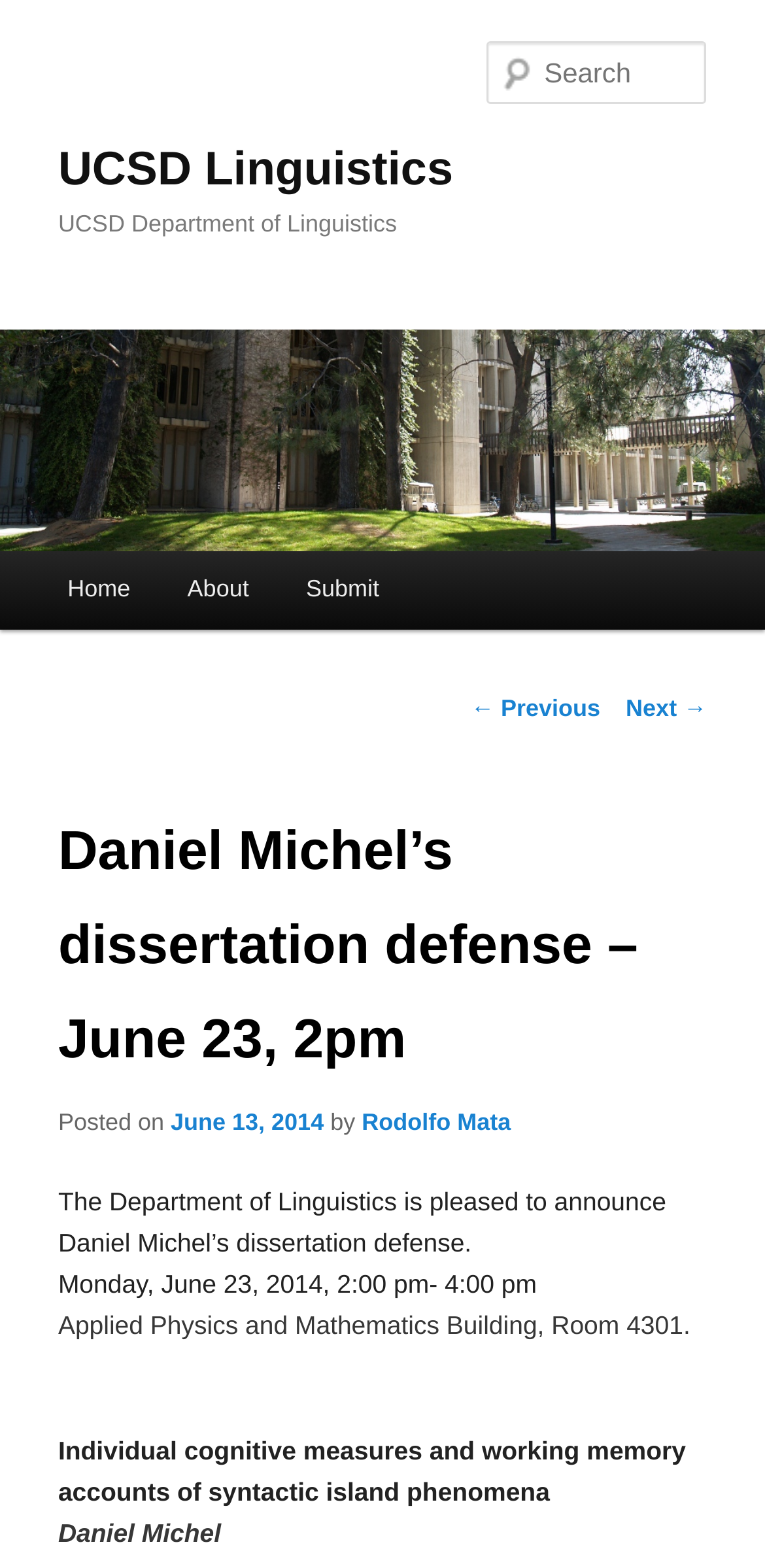Find the bounding box coordinates for the area that must be clicked to perform this action: "Go to the home page".

[0.051, 0.351, 0.208, 0.401]